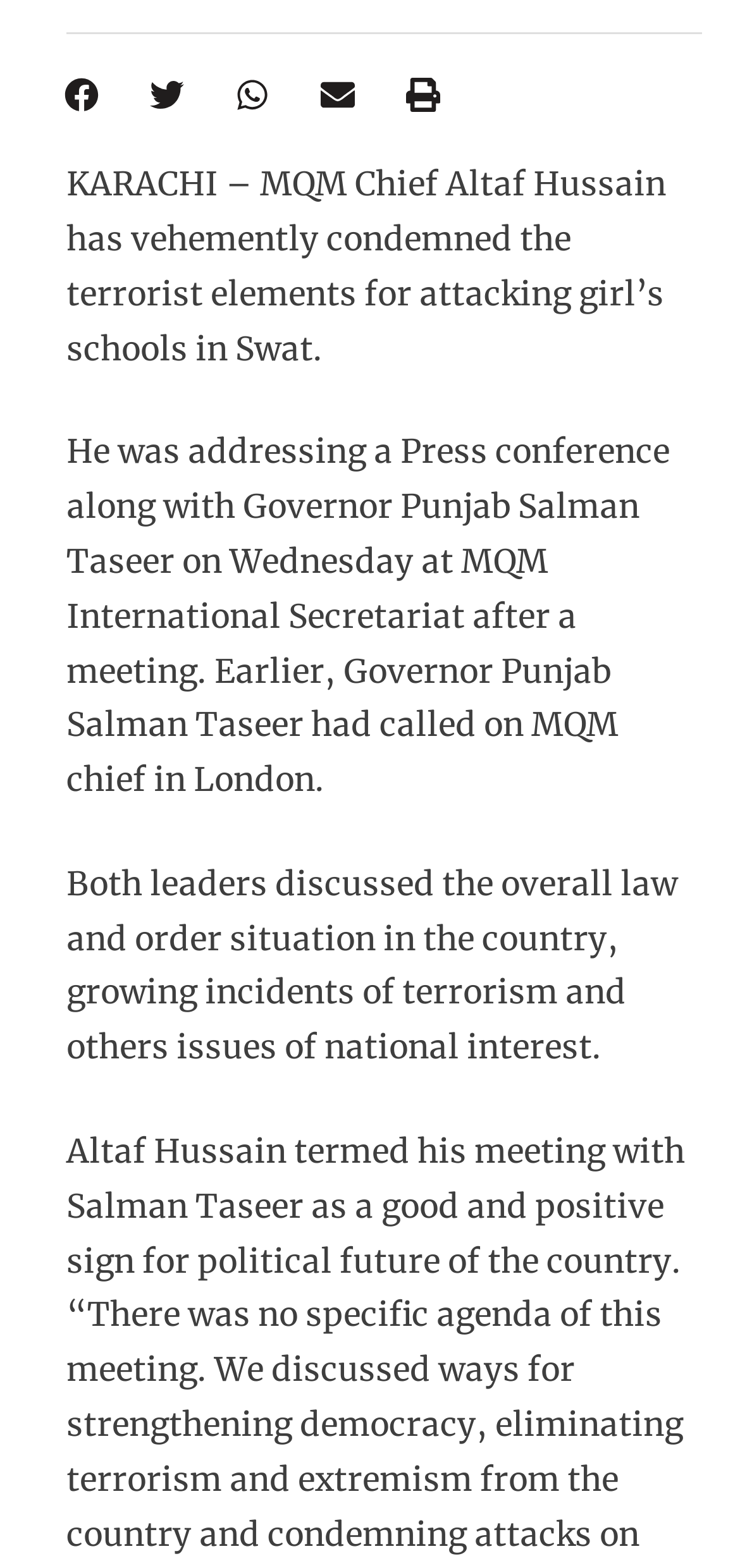Provide the bounding box coordinates of the UI element this sentence describes: "out tomorrow on Heavenly Recordings".

None